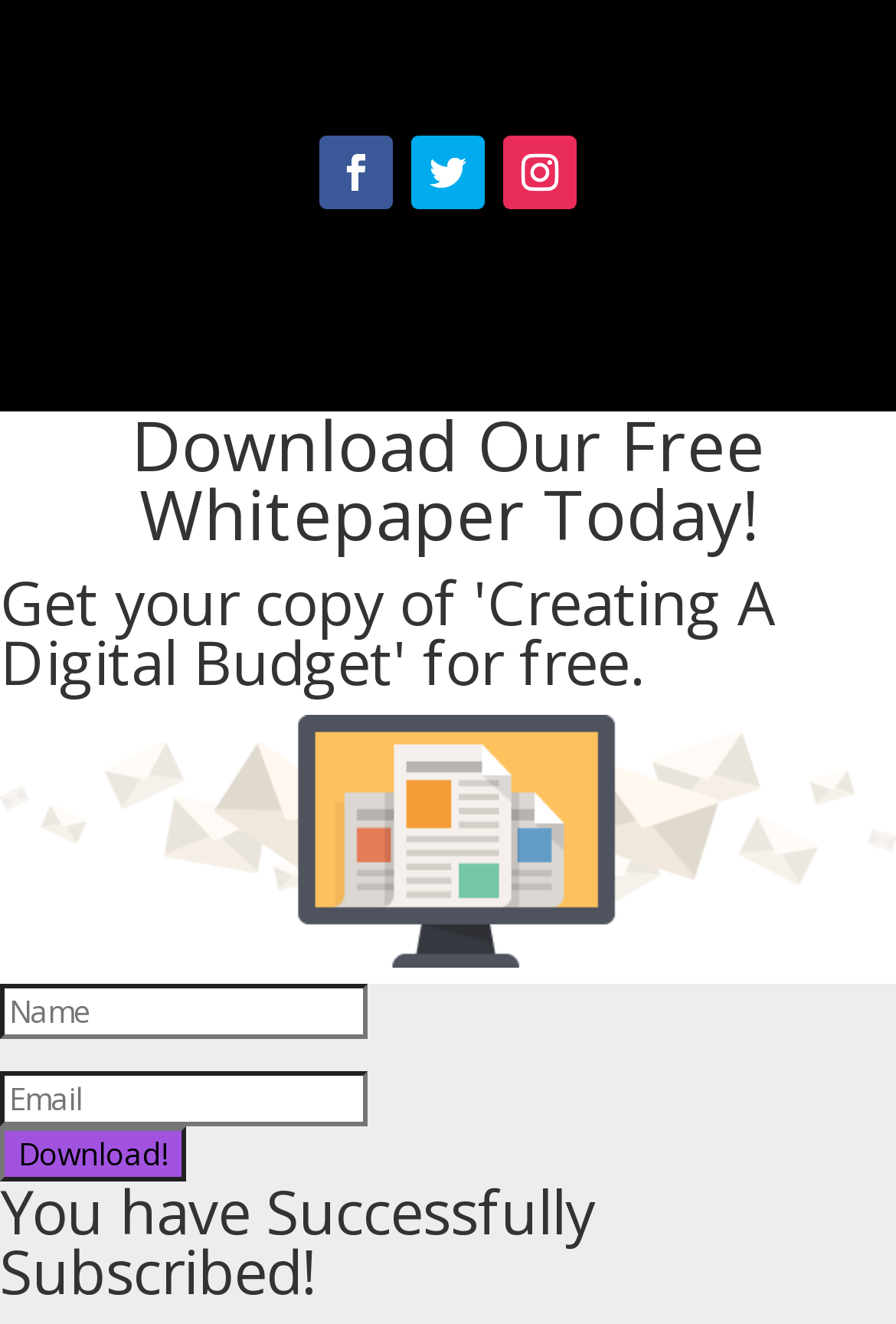Identify the bounding box for the given UI element using the description provided. Coordinates should be in the format (top-left x, top-left y, bottom-right x, bottom-right y) and must be between 0 and 1. Here is the description: Follow

[0.459, 0.103, 0.541, 0.159]